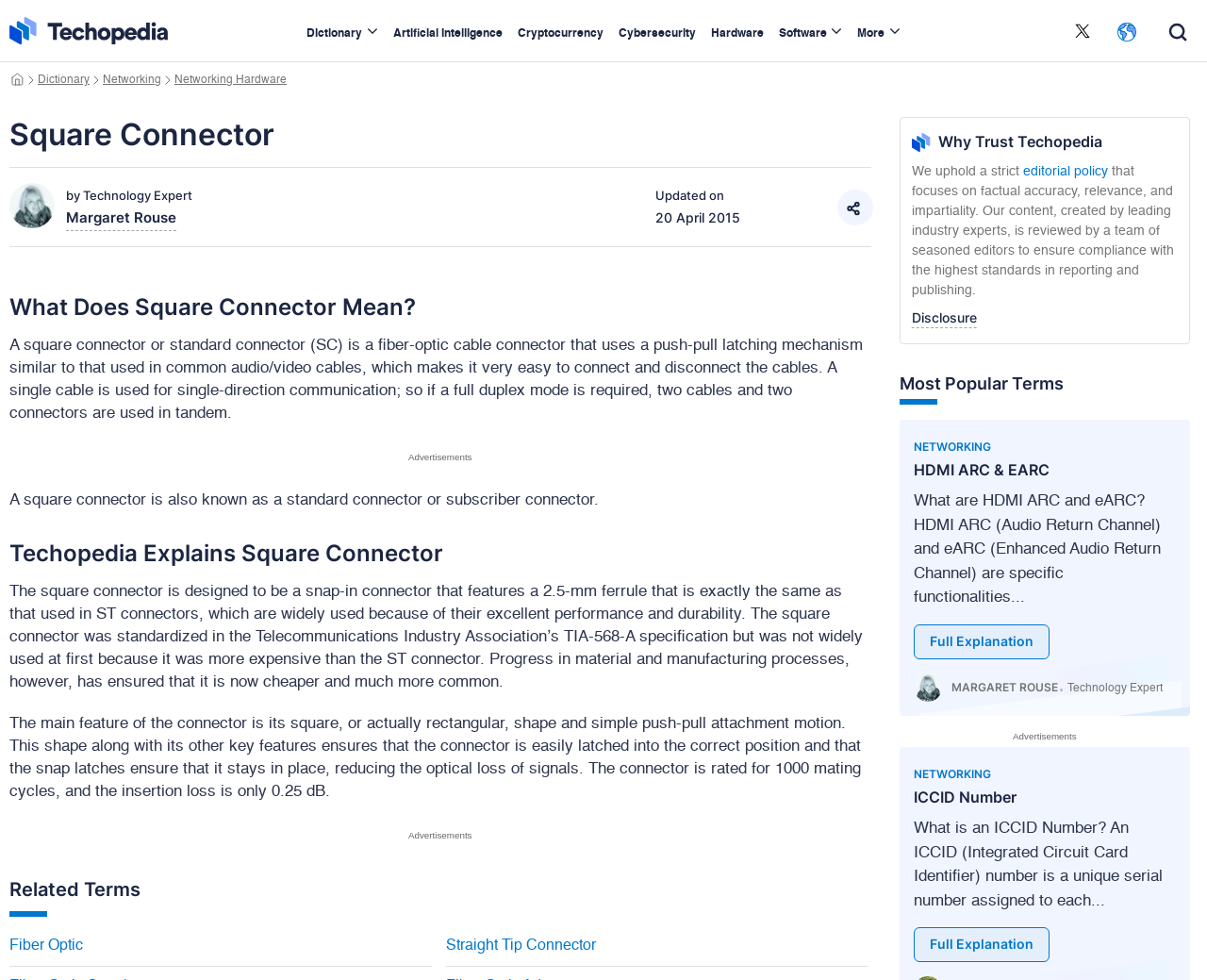Using the provided element description "", determine the bounding box coordinates of the UI element.

None